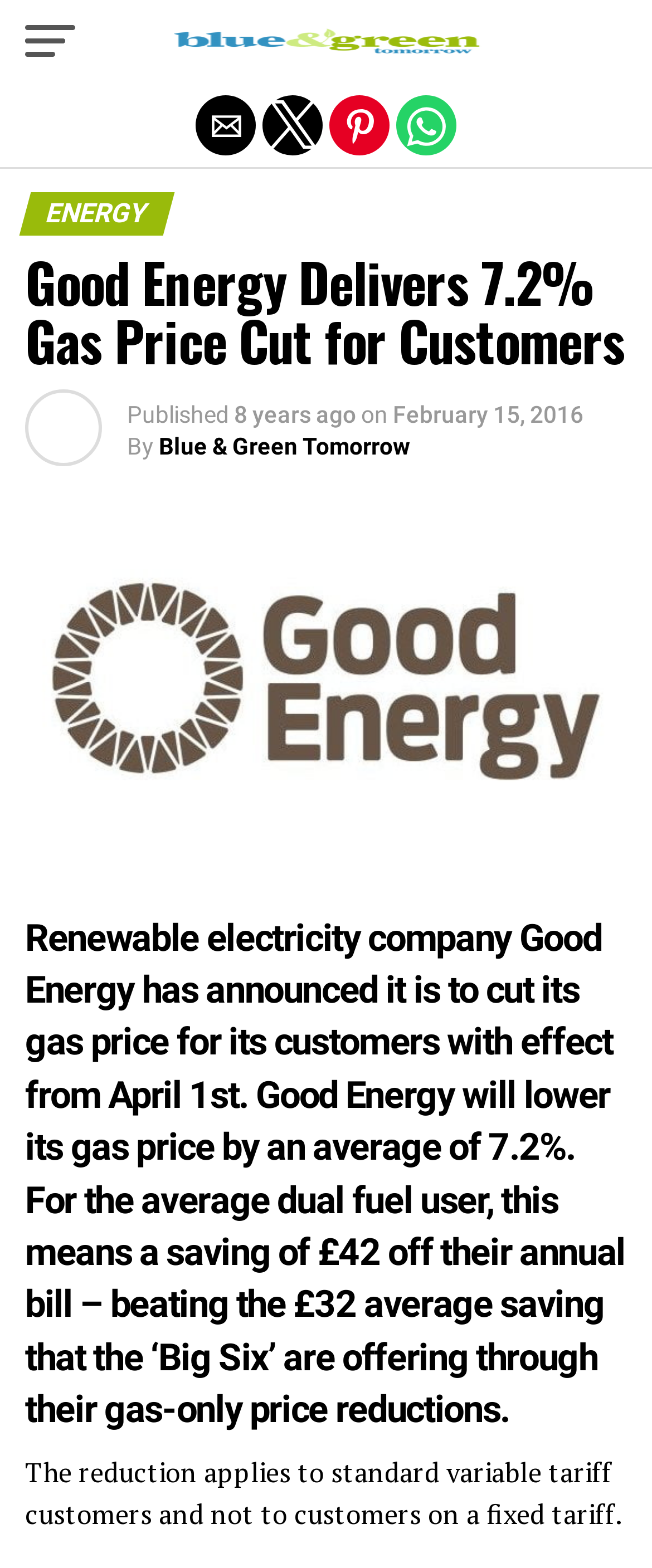Pinpoint the bounding box coordinates of the area that should be clicked to complete the following instruction: "Read the article about Good Energy's gas price cut". The coordinates must be given as four float numbers between 0 and 1, i.e., [left, top, right, bottom].

[0.038, 0.582, 0.962, 0.916]